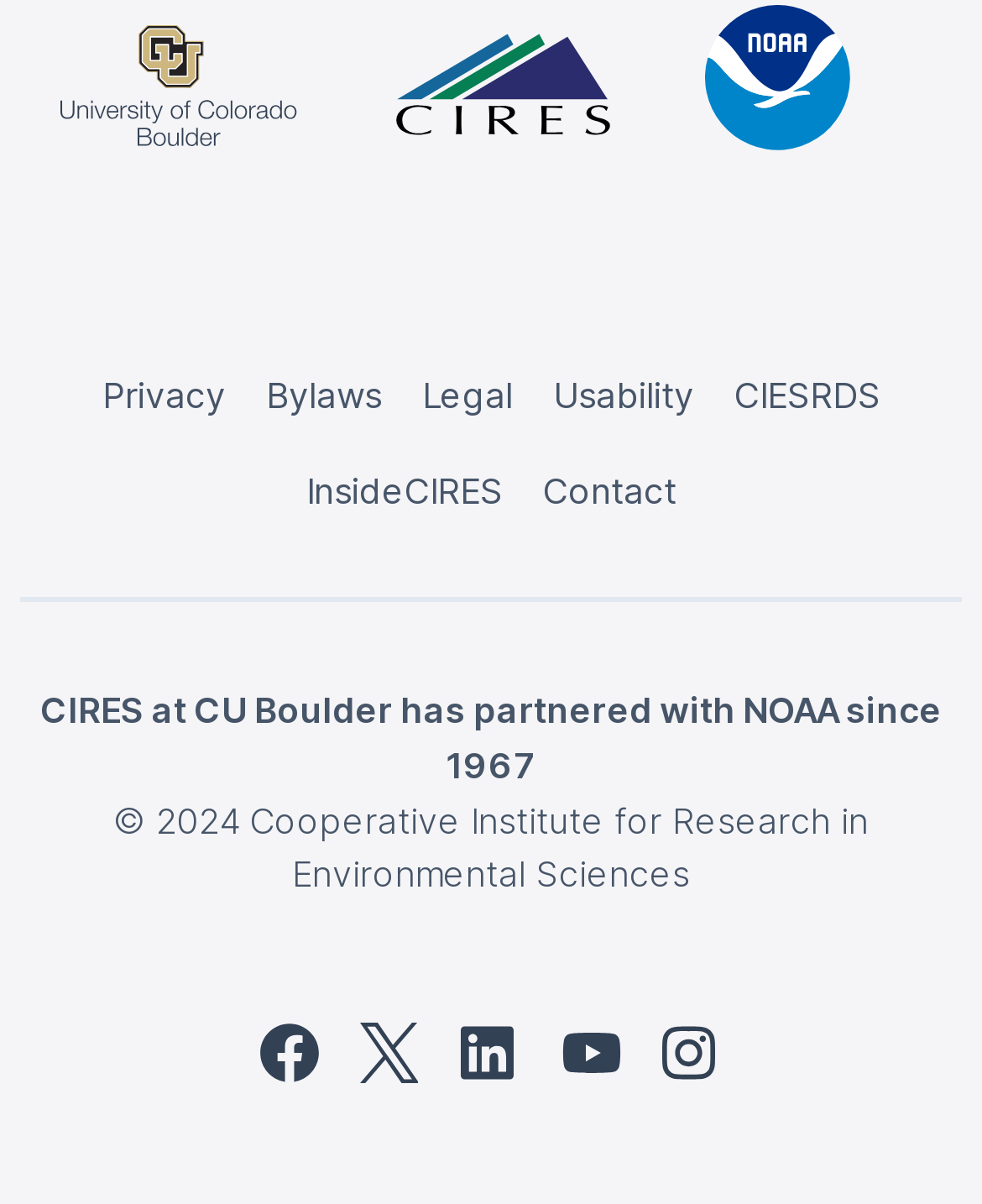Provide a brief response to the question below using a single word or phrase: 
What is the name of the institute at CU Boulder?

CIRES